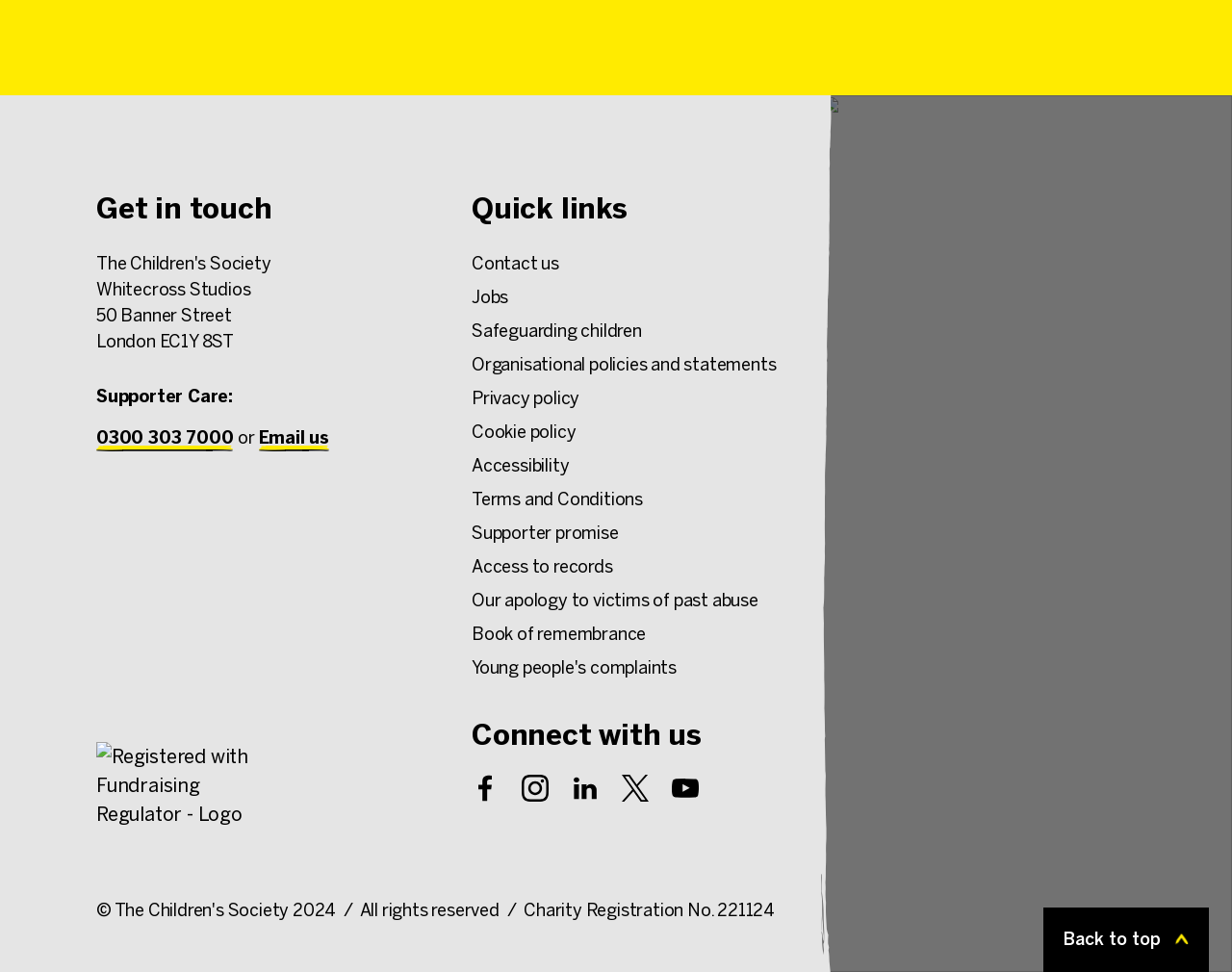What is the charity registration number of the organization?
Provide a detailed answer to the question, using the image to inform your response.

I found the charity registration number by looking at the static text element at the bottom of the page, which provides the organization's charity registration information.